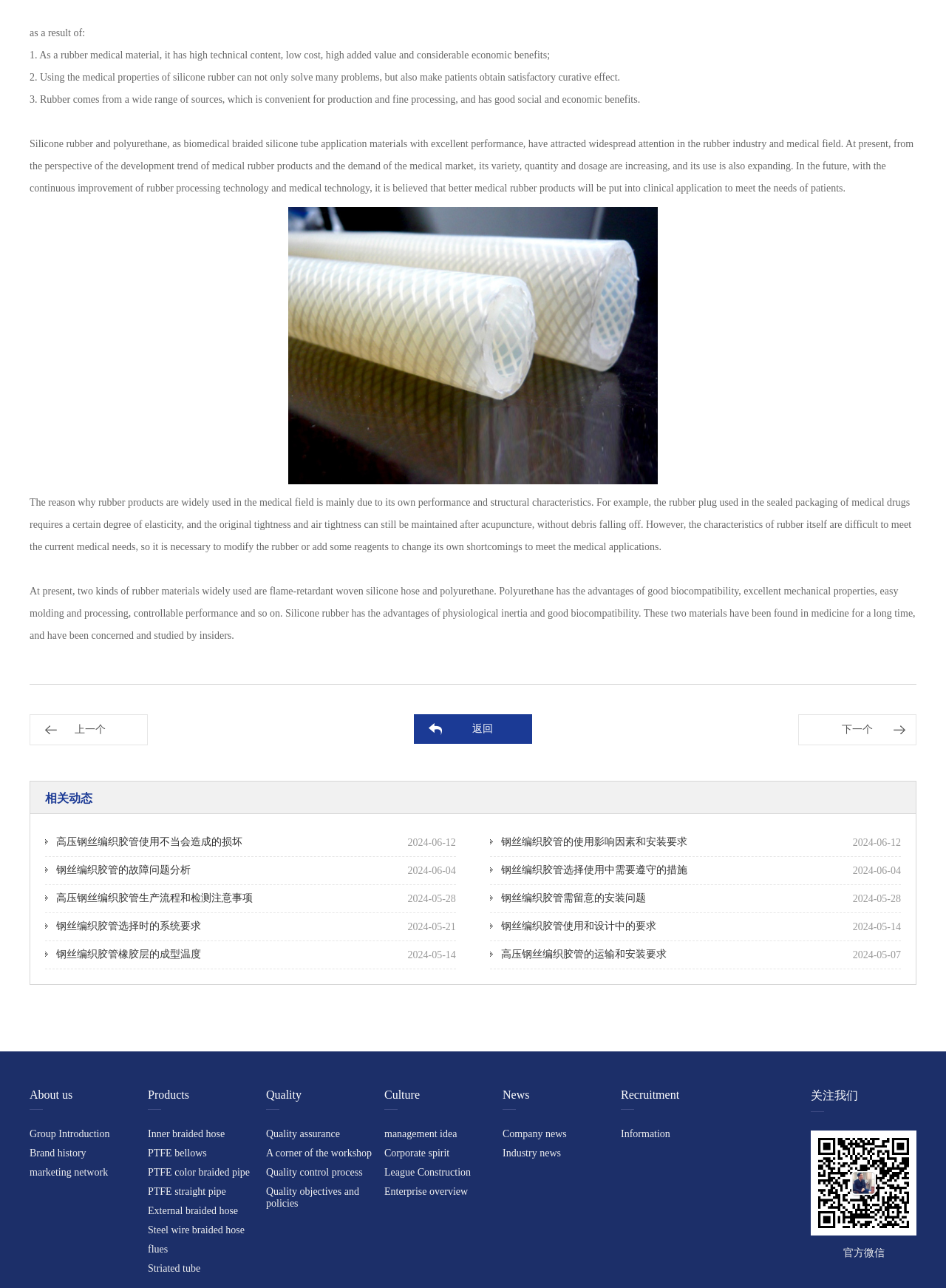What is the function of the '上一个' link?
From the image, provide a succinct answer in one word or a short phrase.

Go to previous page